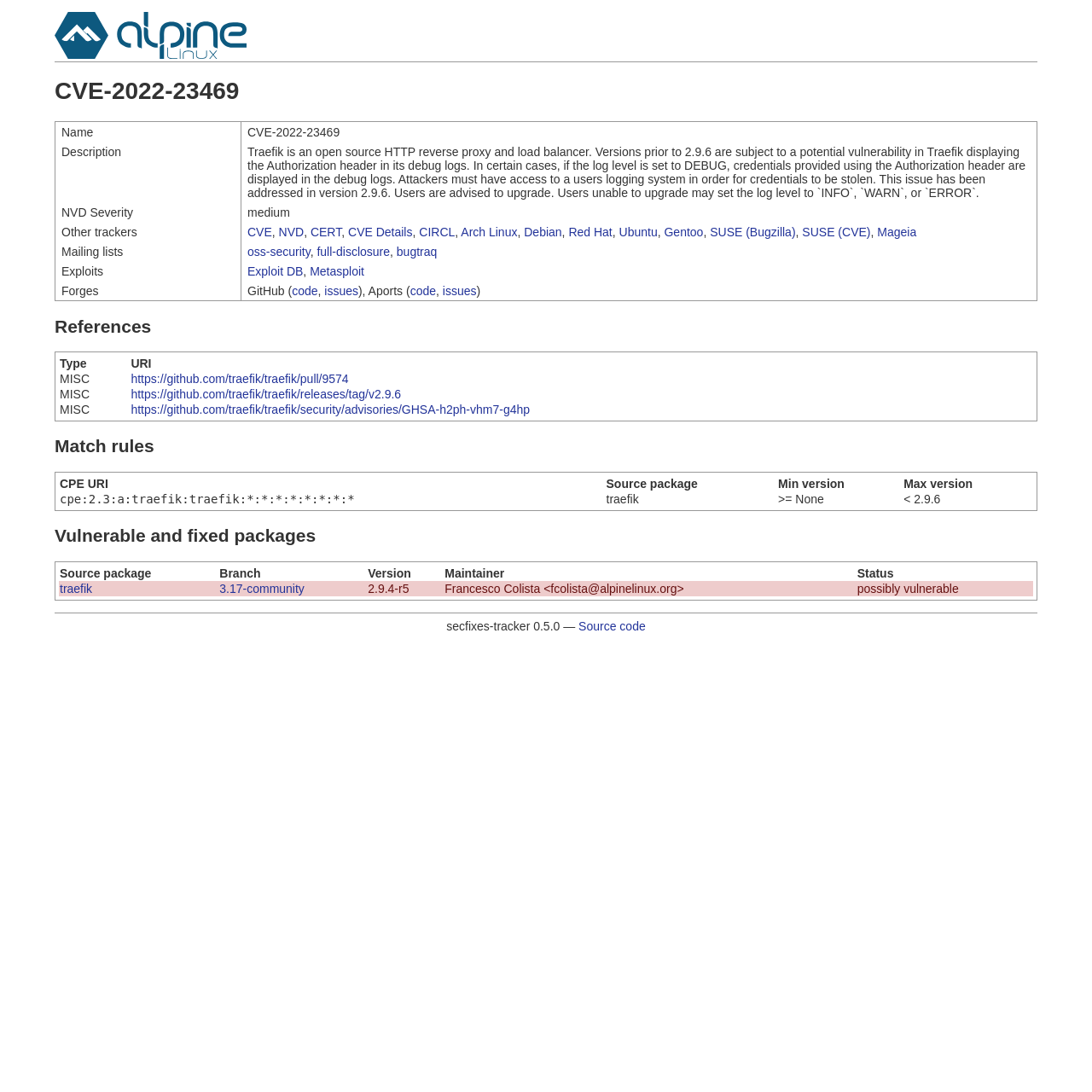Please locate the bounding box coordinates of the region I need to click to follow this instruction: "Check GitHub issues".

[0.297, 0.26, 0.328, 0.272]